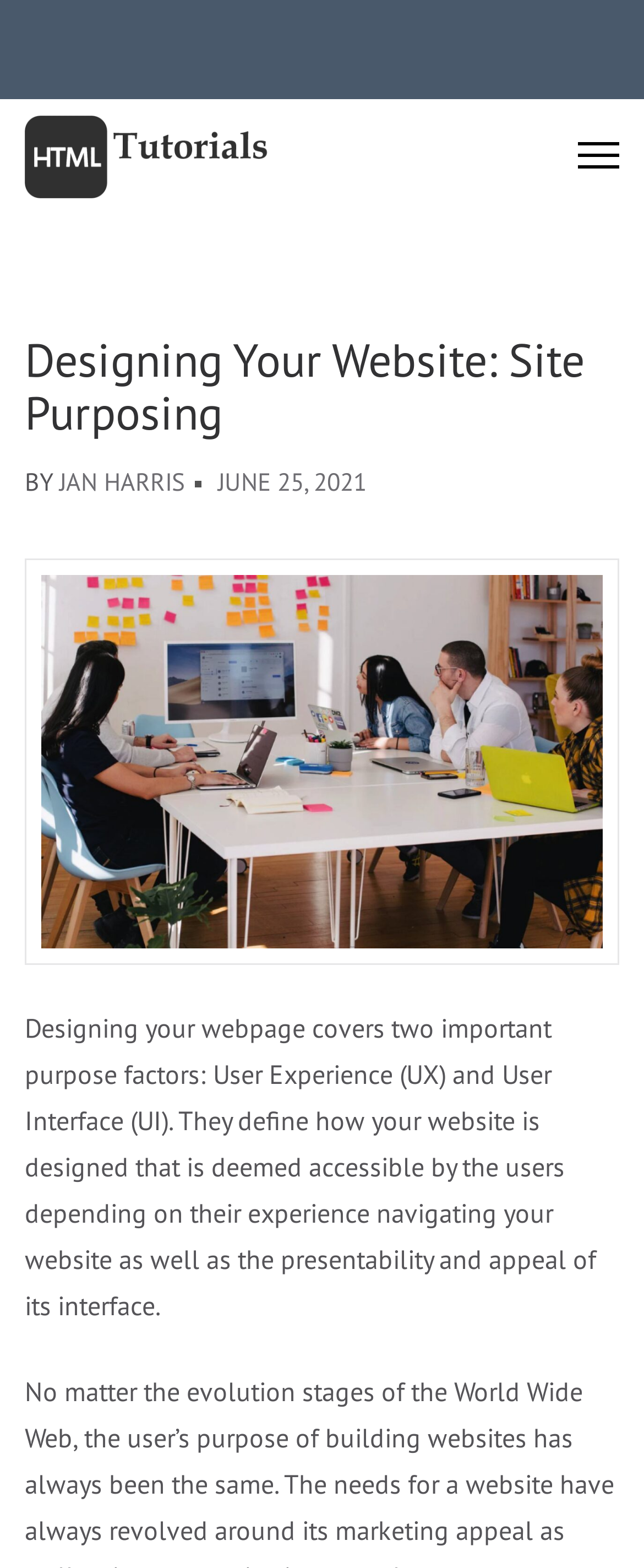Can you give a comprehensive explanation to the question given the content of the image?
What is the image above the heading?

By examining the webpage structure, I found an image element with the text 'HTML Tutorials' which is located above the heading 'Designing Your Website: Site Purposing'. This image is likely to be a logo or an icon related to HTML Tutorials.